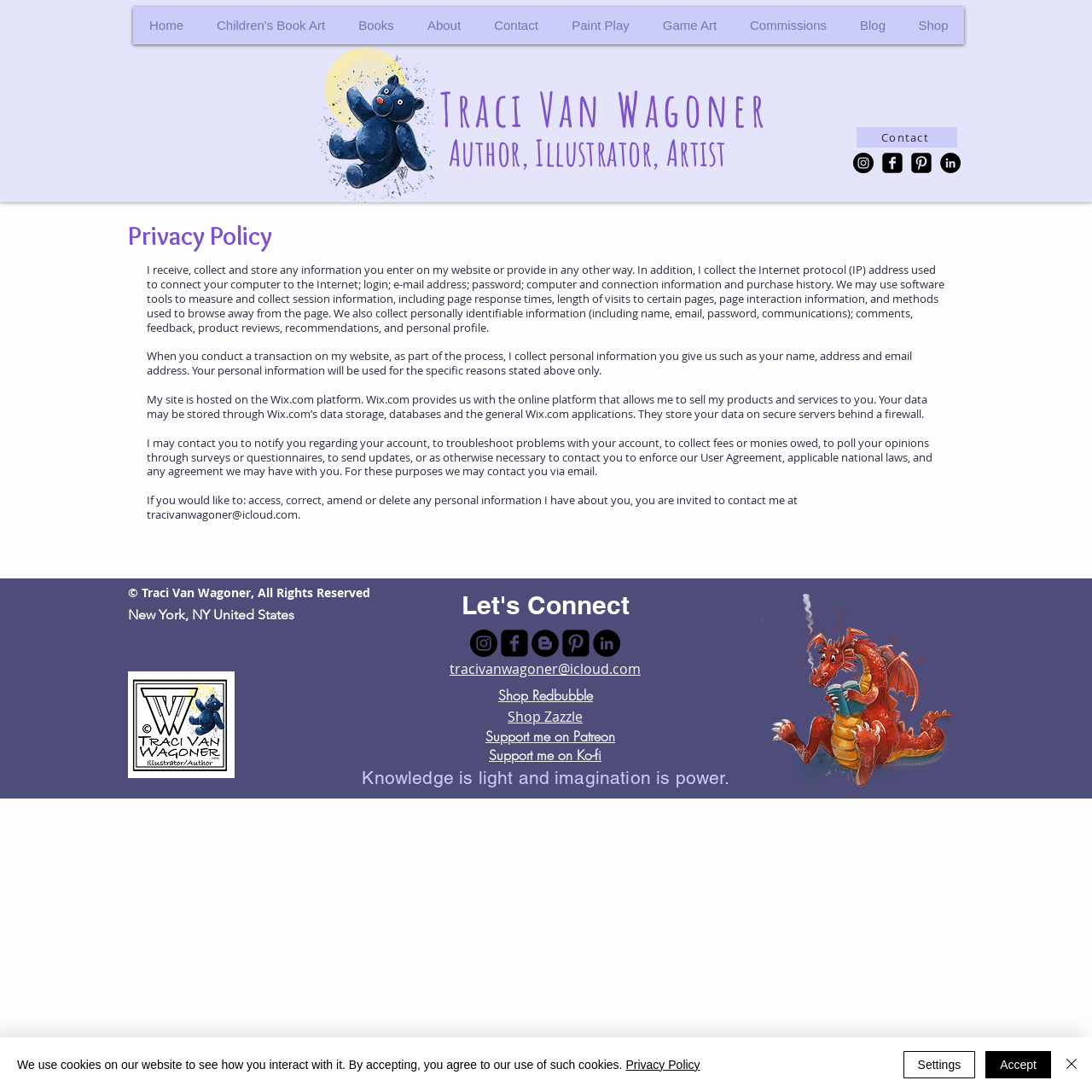Identify the bounding box coordinates for the region of the element that should be clicked to carry out the instruction: "View 'Children's Book Art'". The bounding box coordinates should be four float numbers between 0 and 1, i.e., [left, top, right, bottom].

[0.183, 0.006, 0.312, 0.041]